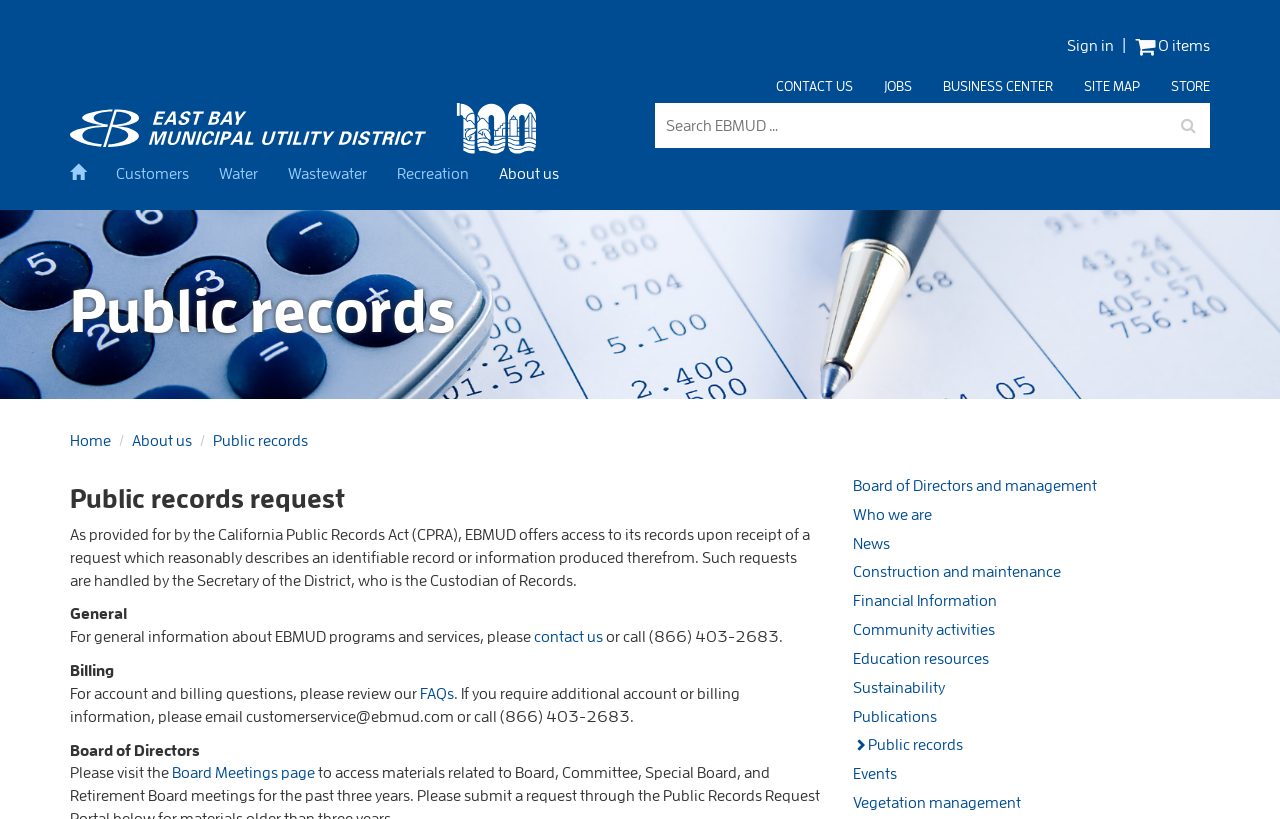Identify the bounding box coordinates of the specific part of the webpage to click to complete this instruction: "Go to the business center".

[0.726, 0.068, 0.834, 0.141]